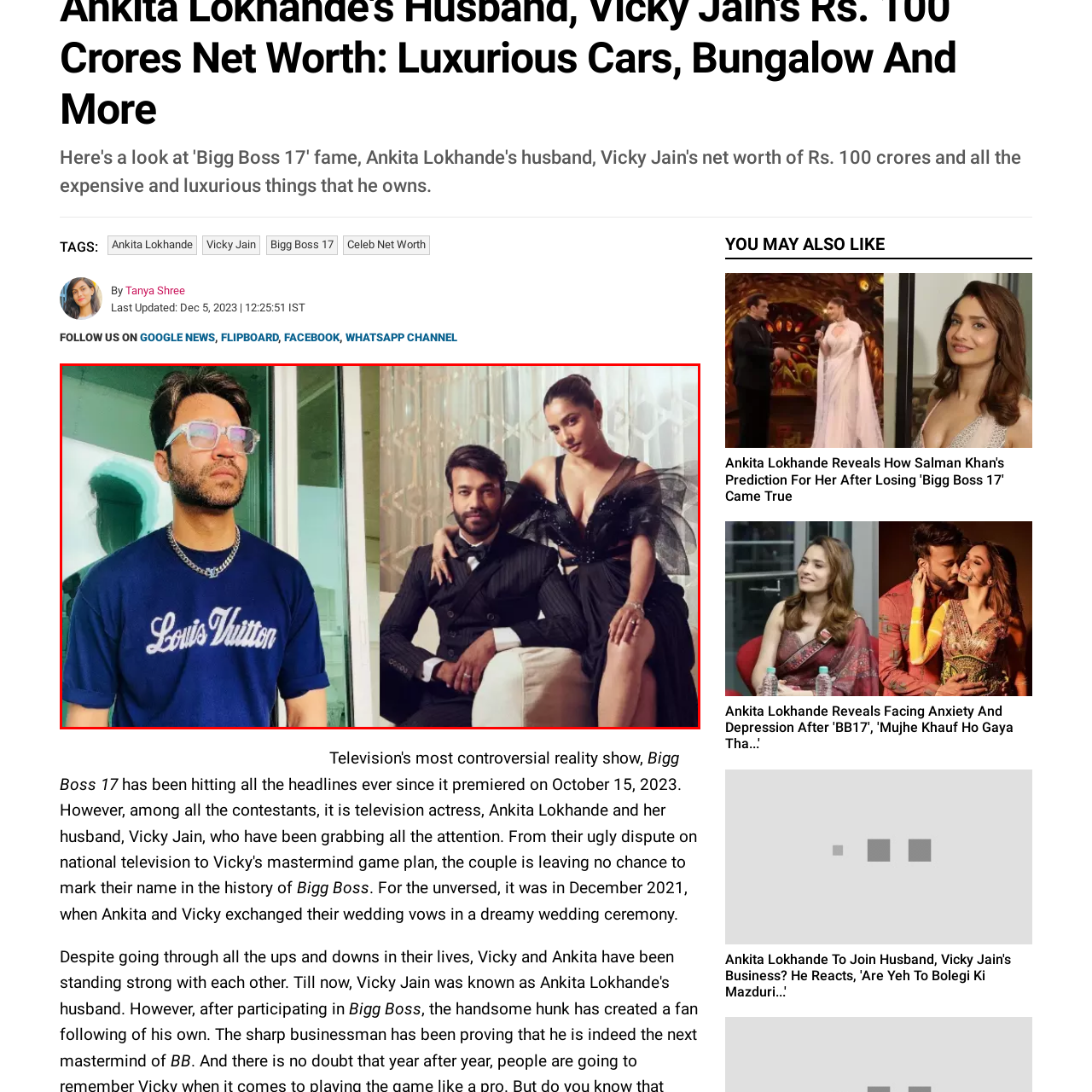What brand is Vicky Jain's t-shirt? Please look at the image within the red bounding box and provide a one-word or short-phrase answer based on what you see.

Louis Vuitton